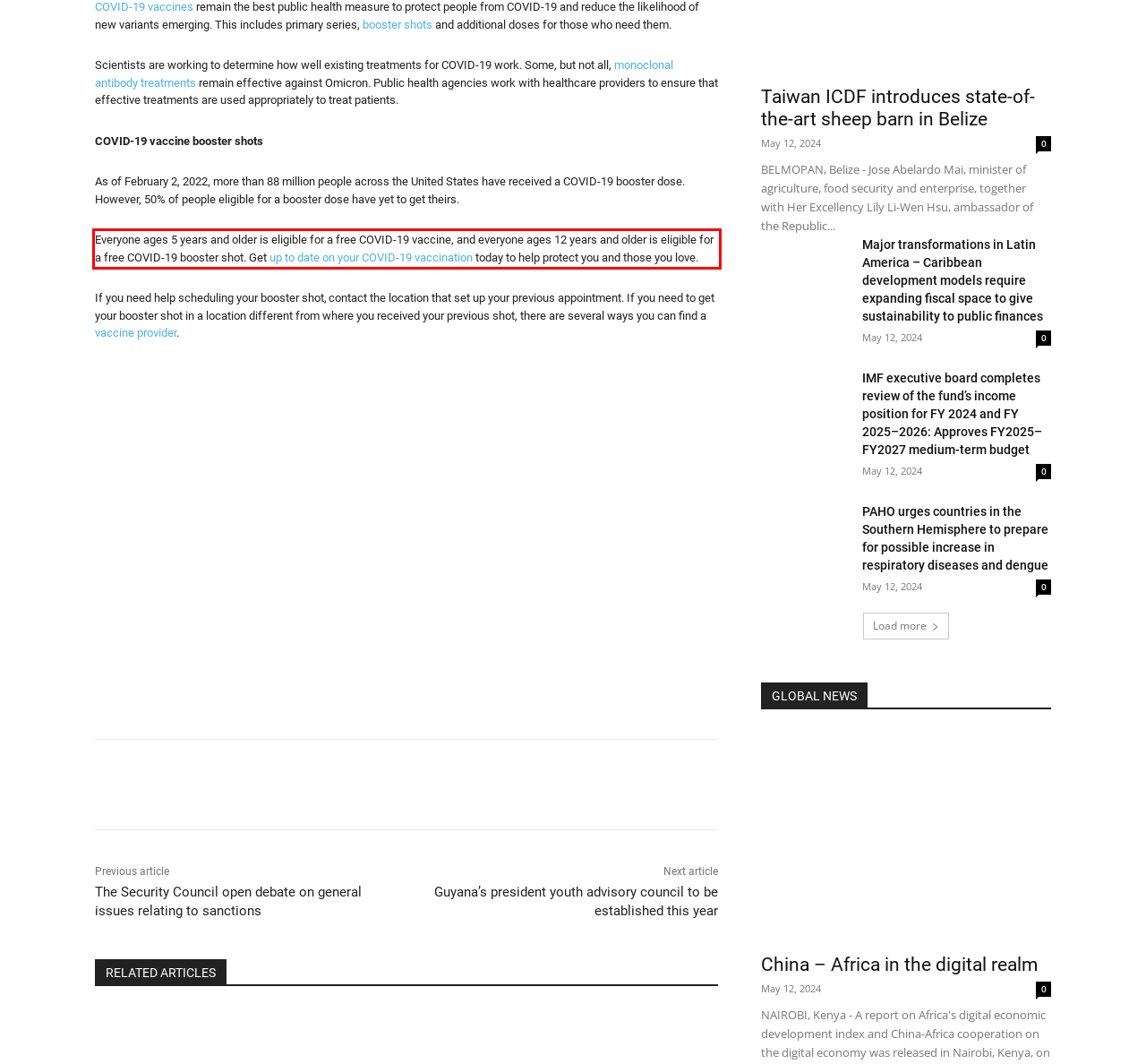You have a screenshot of a webpage with a UI element highlighted by a red bounding box. Use OCR to obtain the text within this highlighted area.

Everyone ages 5 years and older is eligible for a free COVID-19 vaccine, and everyone ages 12 years and older is eligible for a free COVID-19 booster shot. Get up to date on your COVID-19 vaccination today to help protect you and those you love.